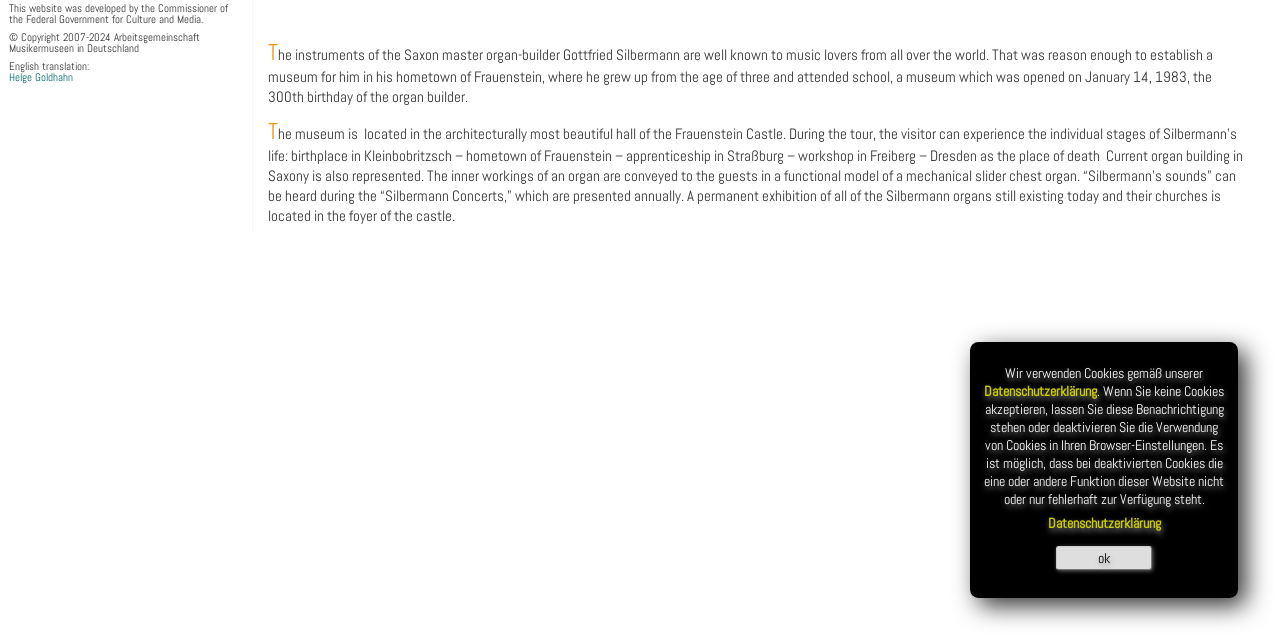Determine the bounding box for the described HTML element: "Datenschutzerklärung". Ensure the coordinates are four float numbers between 0 and 1 in the format [left, top, right, bottom].

[0.818, 0.803, 0.907, 0.831]